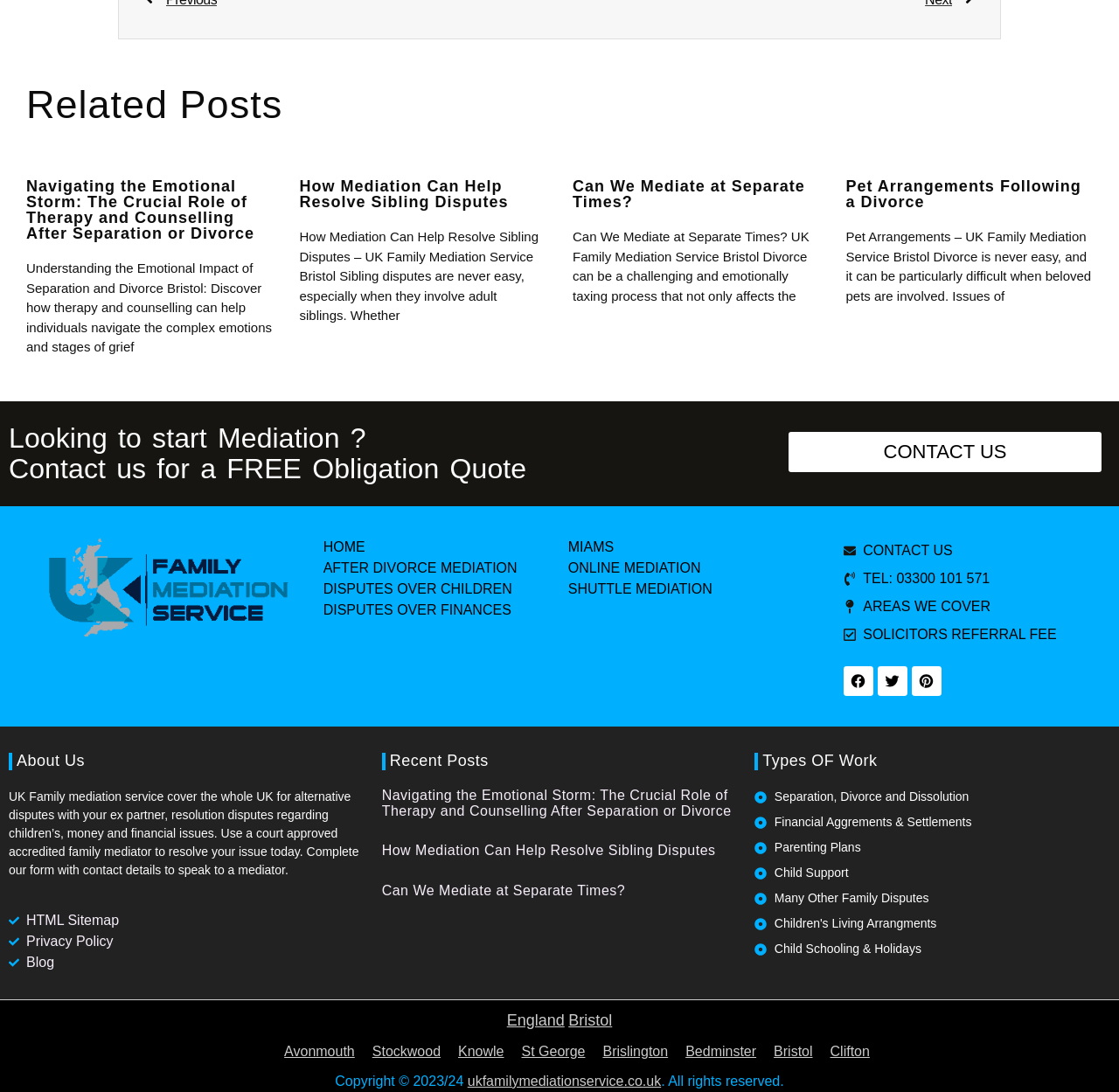Use a single word or phrase to answer the question:
What is the location of the mediation service?

Bristol